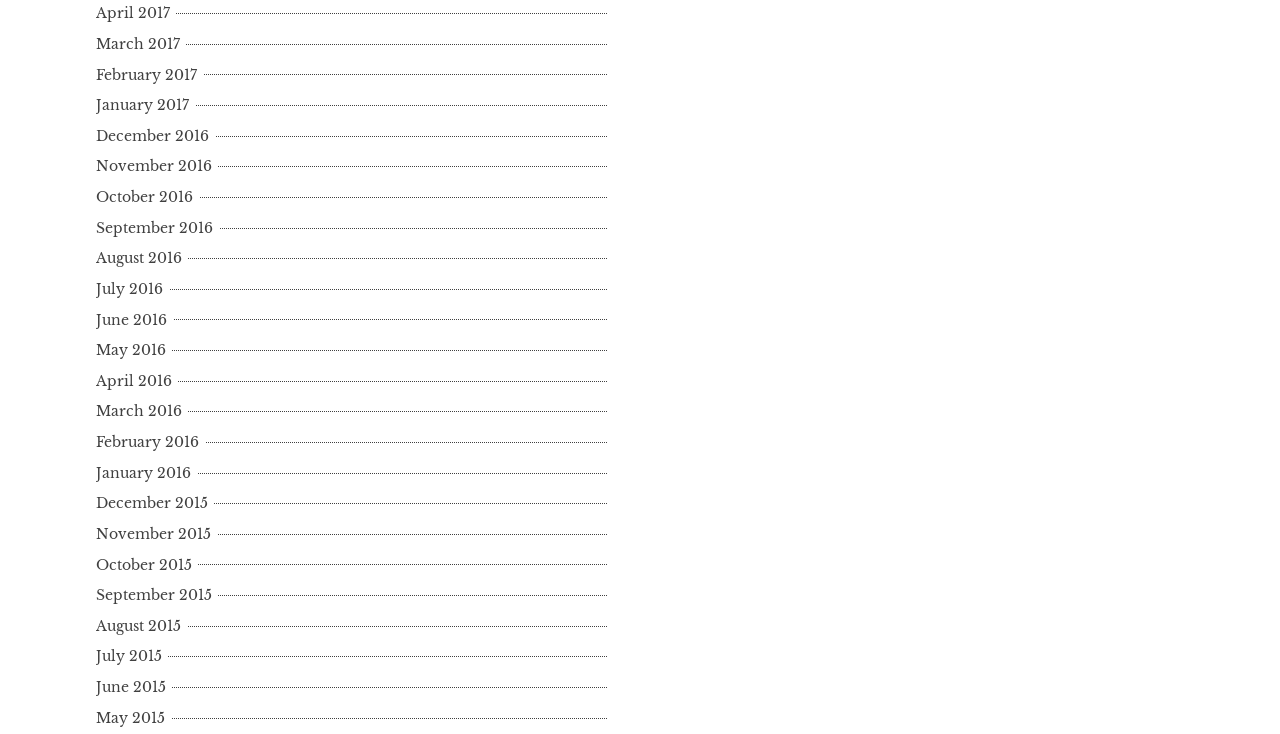What is the latest month listed?
Give a comprehensive and detailed explanation for the question.

I looked at the links on the webpage and found that the latest month listed is May 2017, which is the 25th link from the top.